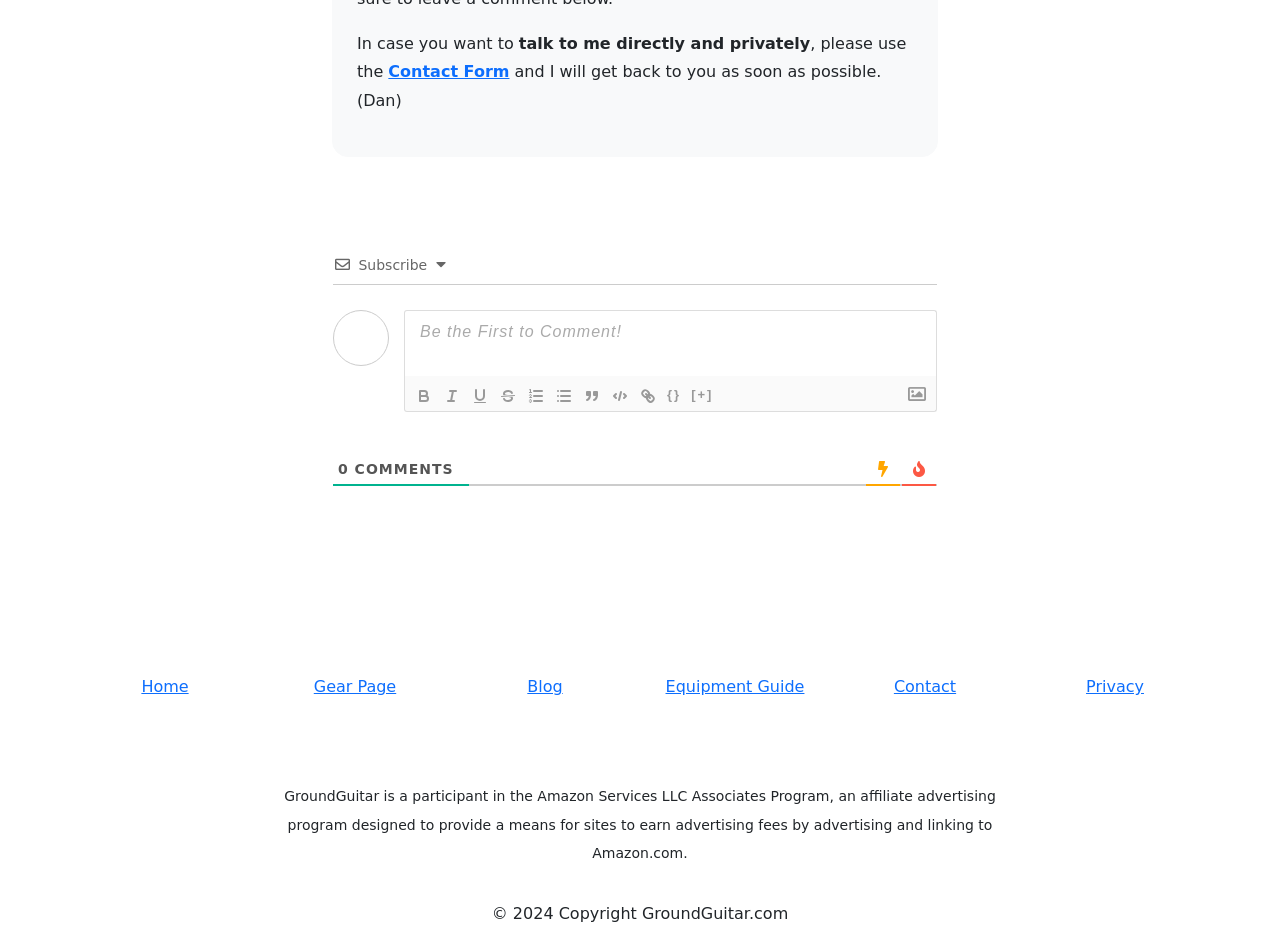Provide the bounding box coordinates for the area that should be clicked to complete the instruction: "click the Bold button".

[0.32, 0.406, 0.342, 0.432]